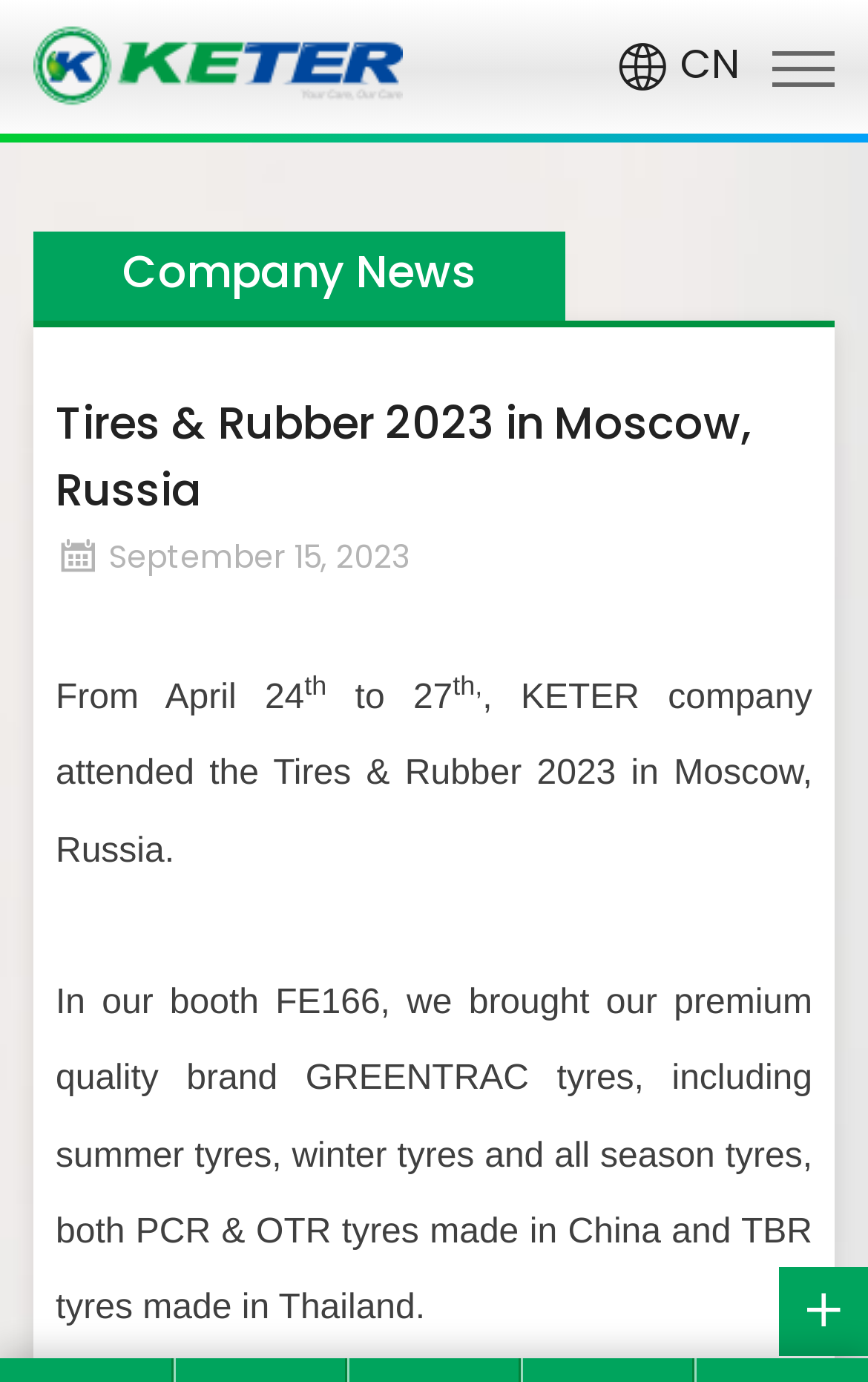Describe all the key features and sections of the webpage thoroughly.

The webpage appears to be a company news page, specifically showcasing QINGDAO NEW KETER TYRE CO., LTD.'s participation in the Tires & Rubber 2023 event in Moscow, Russia. 

At the top left, there is a link with the company name, accompanied by an image with the same name. To the right of this, there is a link with a Chinese flag icon and the text 'CN'. A button is positioned at the top right corner of the page.

Below the company name, there is a heading that reads 'Company News'. Further down, a larger heading announces the event 'Tires & Rubber 2023 in Moscow, Russia'. 

The main content of the page is a news article, which starts with the date 'September 15, 2023'. The article describes the company's attendance at the event, which took place from April 24 to 27. The text explains that the company showcased their premium quality brand GREENTRAC tyres, including summer, winter, and all-season tyres, at their booth FE166.